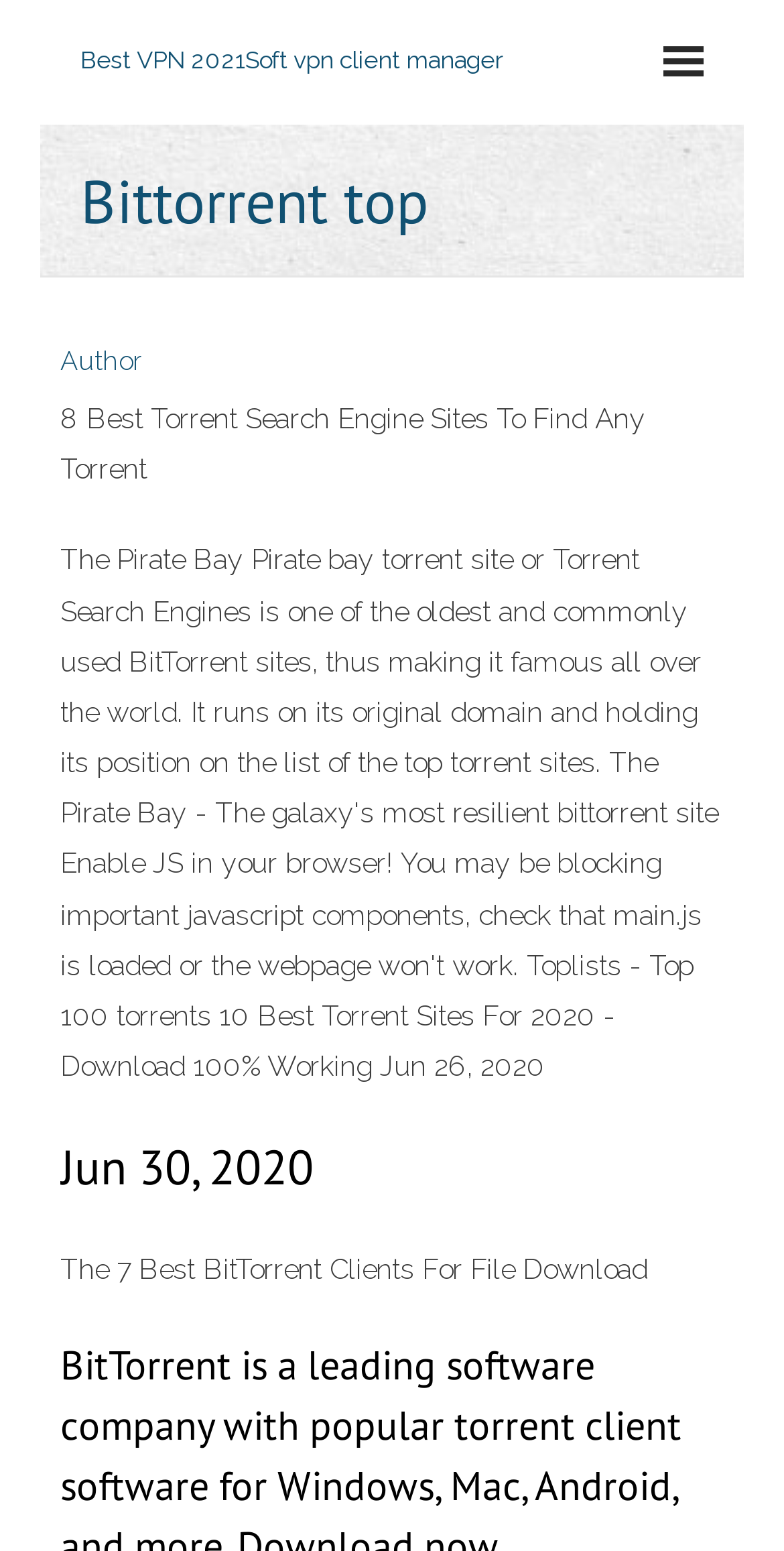Identify the bounding box for the UI element described as: "Author". The coordinates should be four float numbers between 0 and 1, i.e., [left, top, right, bottom].

[0.077, 0.222, 0.182, 0.242]